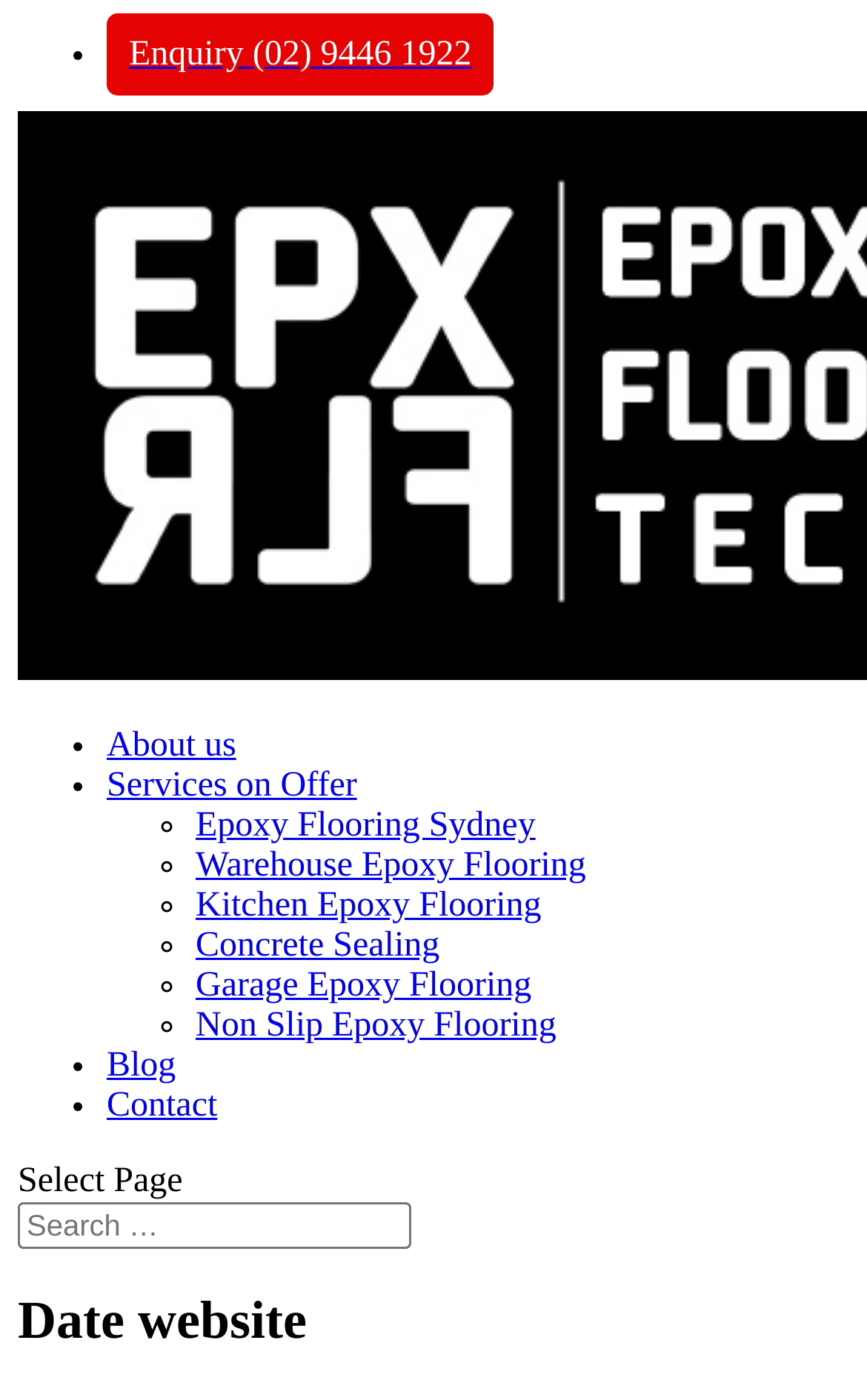Examine the screenshot and answer the question in as much detail as possible: What is the purpose of the search box?

The search box is located at the bottom of the webpage, and it has a label 'Search for:' next to it. This suggests that the search box is intended for users to search for specific content within the website.